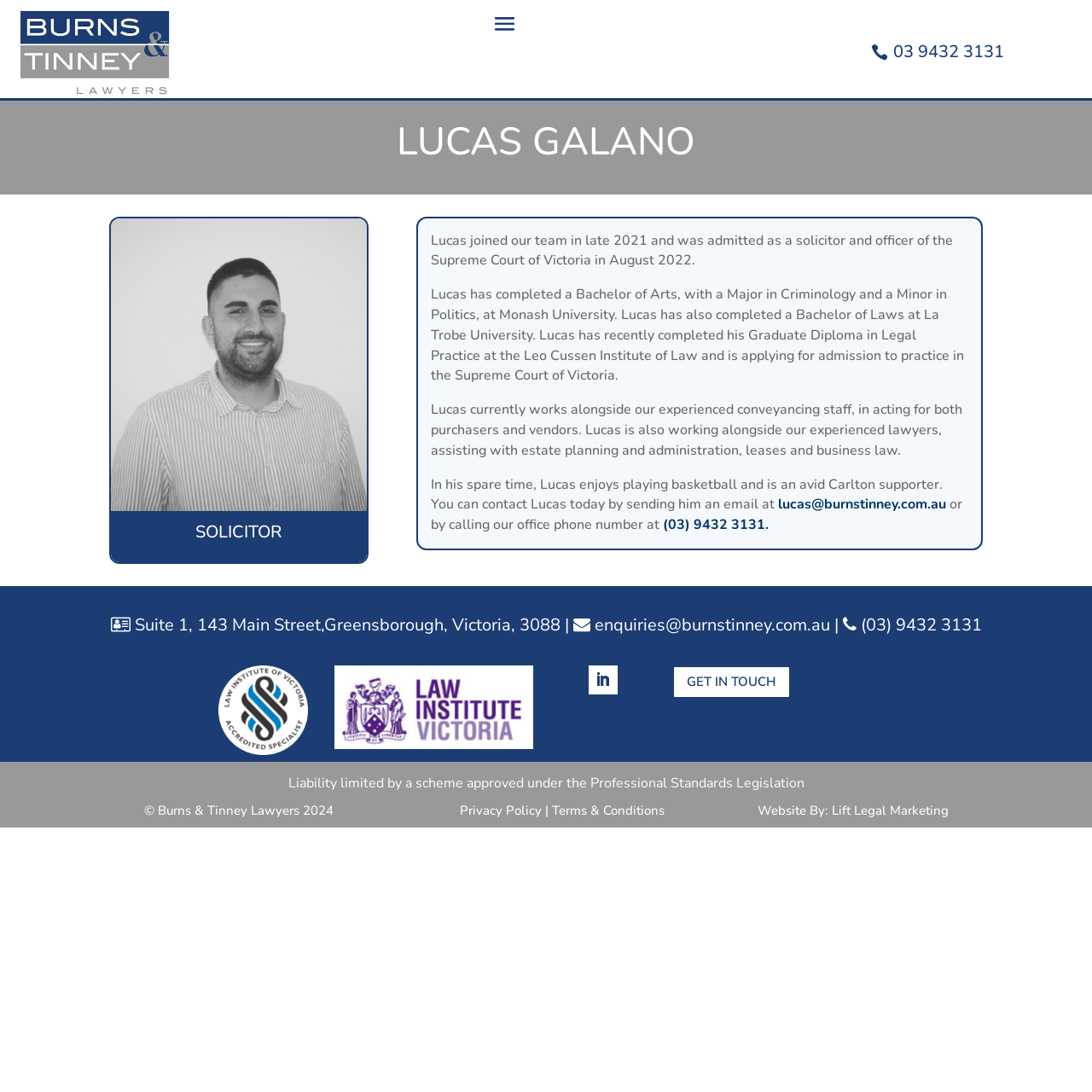Using the information shown in the image, answer the question with as much detail as possible: What university did Lucas Galano attend for his Bachelor of Laws?

According to the webpage, Lucas Galano completed his Bachelor of Laws at La Trobe University, which is mentioned in the text describing his education background.